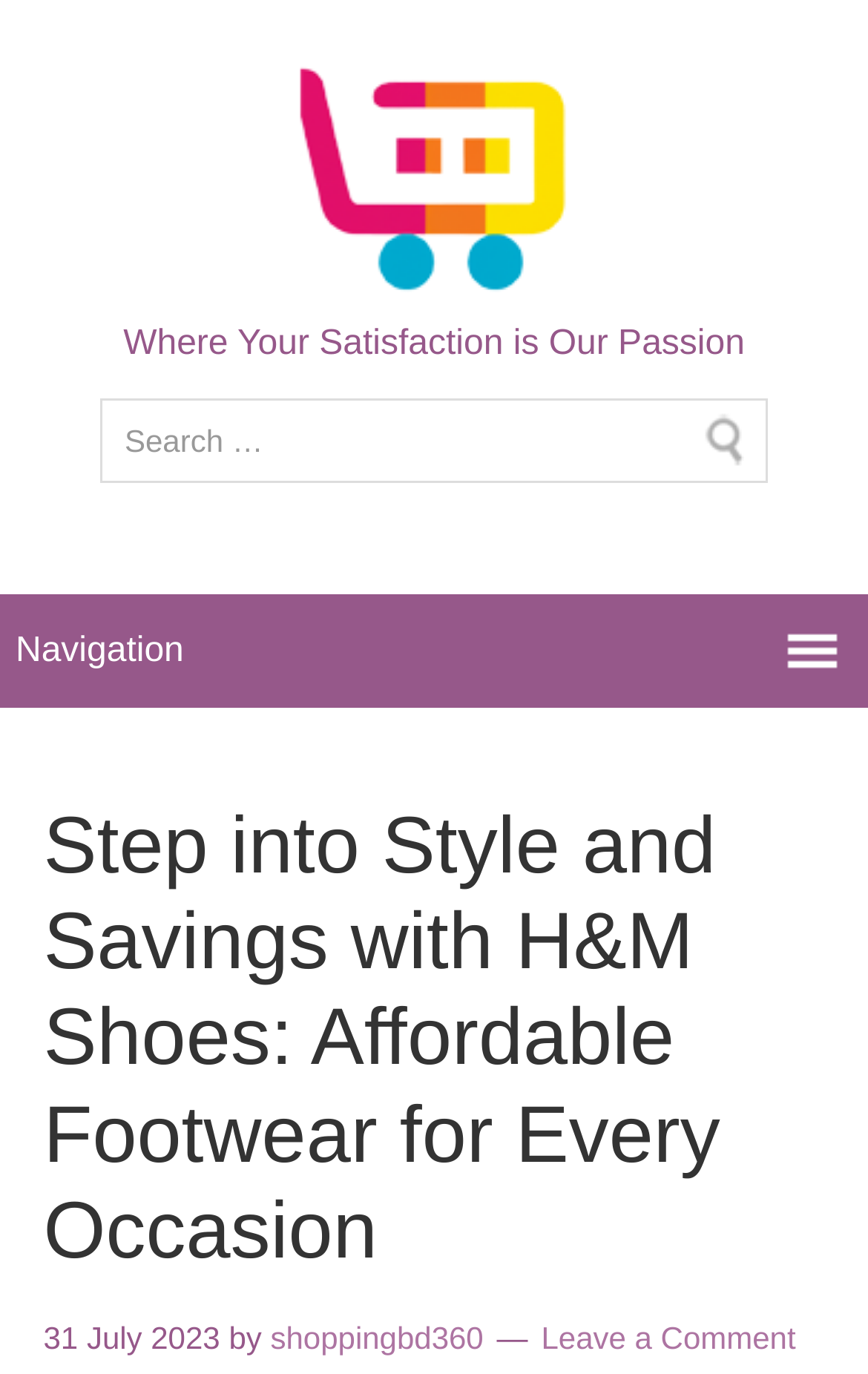Create a detailed summary of the webpage's content and design.

The webpage is about H&M shoes, emphasizing the perfect blend of style and affordability. At the top left corner, there is a link to the website "shoppingbd360.com" accompanied by a small image of the same website. Below this, a heading "Where Your Satisfaction is Our Passion" is prominently displayed across the entire width of the page.

Underneath the heading, a complementary section spans the full width of the page, containing a search bar with a search box labeled "Search for:" on the left side. On the right side of the search bar, there is a combobox with a dropdown menu.

The main content of the page is divided into sections, starting with a header that takes up most of the page's width. The header features a heading "Step into Style and Savings with H&M Shoes: Affordable Footwear for Every Occasion" and is accompanied by the current date and time "Monday, July 31, 2023, 12:08 pm" on the top right corner. Below the date, there is a line of text "by shoppingbd360" followed by a link to leave a comment on the right side.

Overall, the webpage has a clean layout with a focus on the main content, which is likely to be about H&M shoes and their affordability.